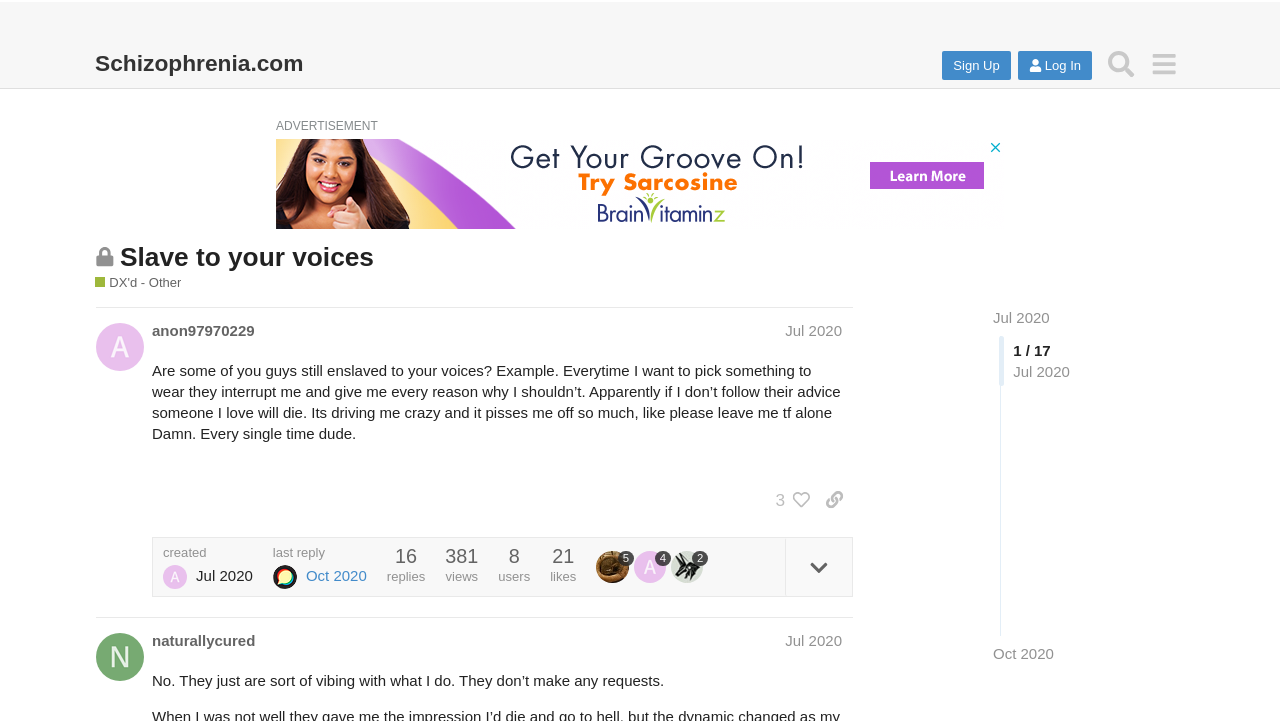How many posts are in this topic?
Please provide a comprehensive answer based on the visual information in the image.

I counted the number of posts in this topic by looking at the pagination at the bottom of the page, which shows '1 / 17'.